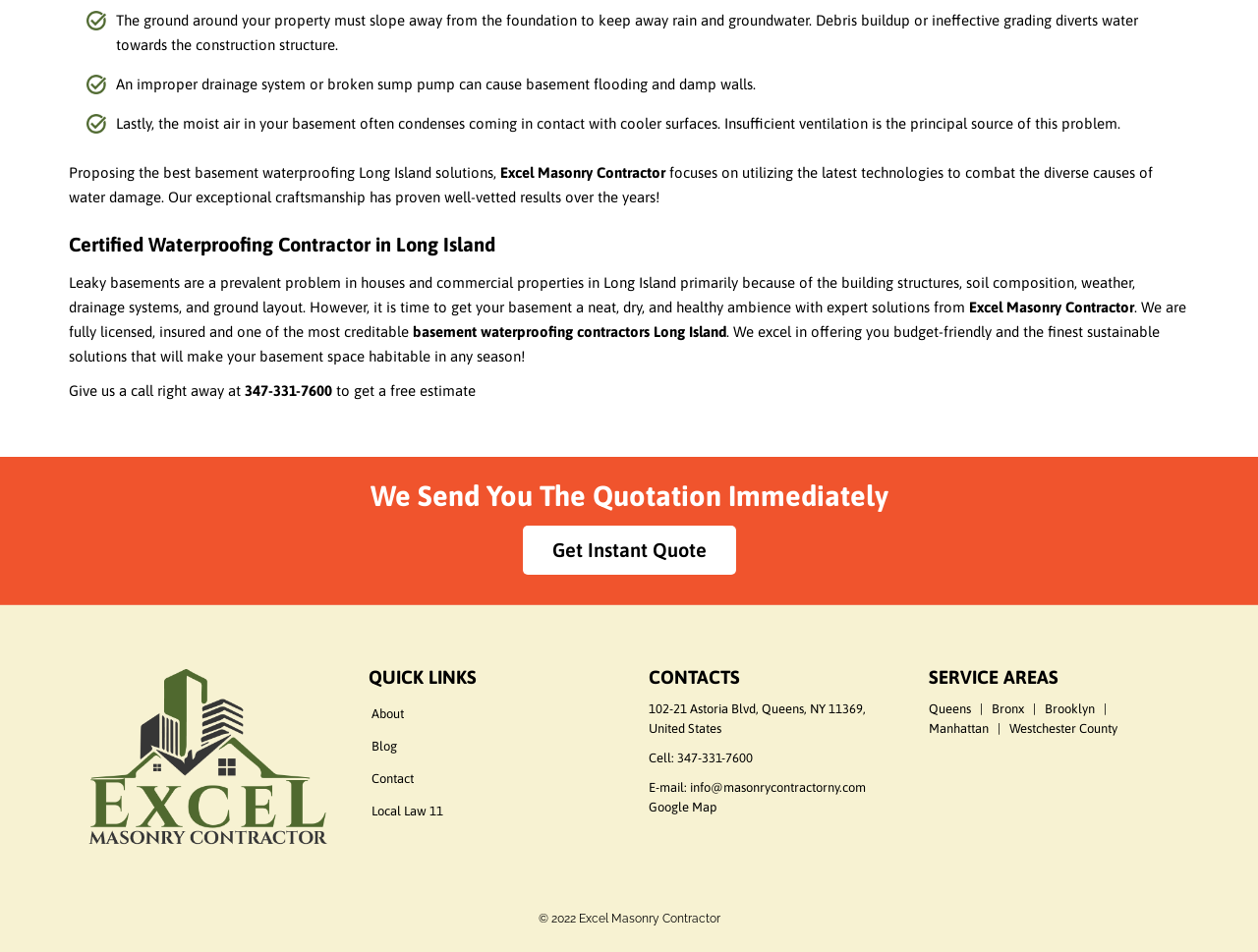Please locate the UI element described by "Contact" and provide its bounding box coordinates.

[0.293, 0.803, 0.484, 0.837]